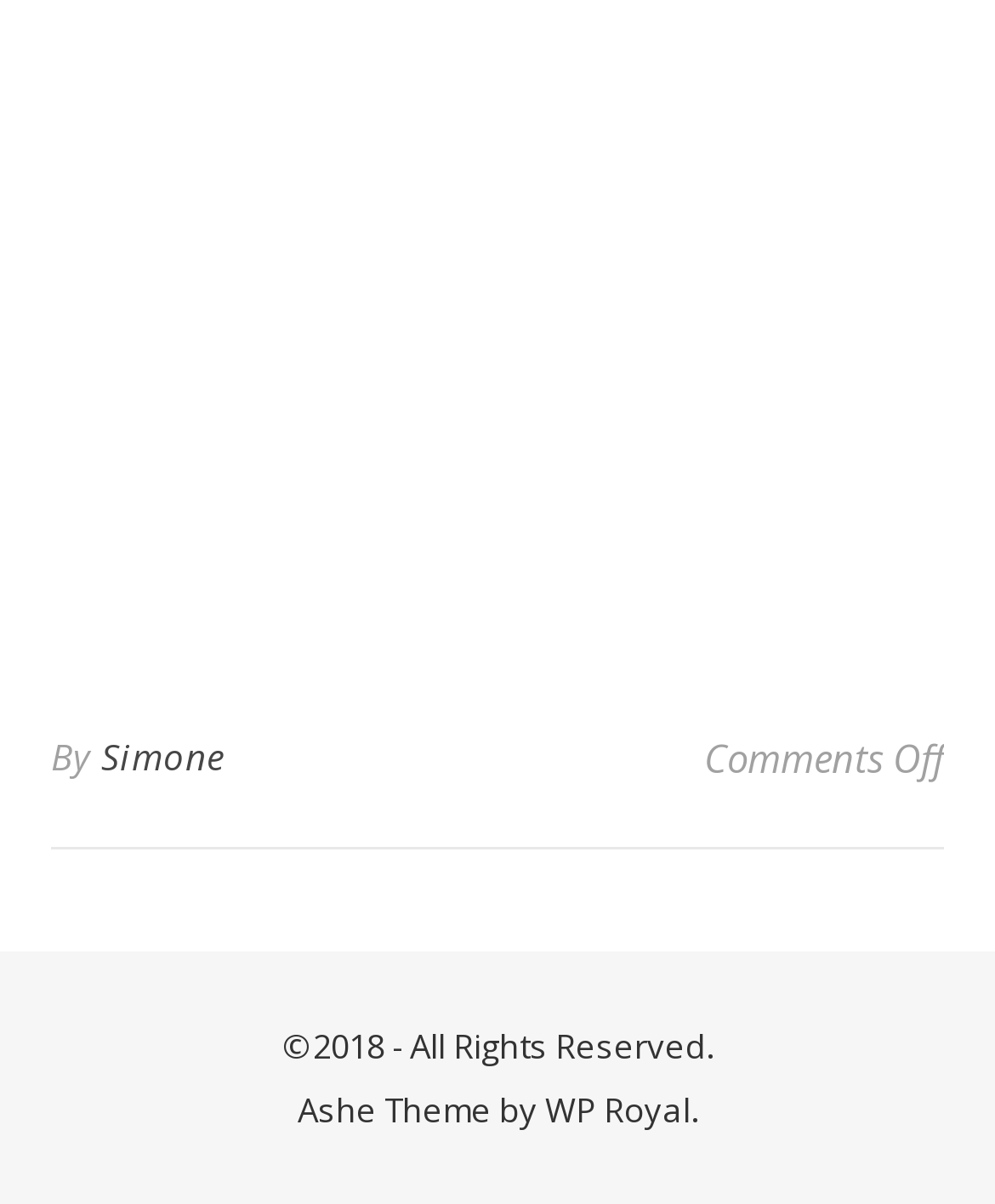Given the element description "WP Royal", identify the bounding box of the corresponding UI element.

[0.547, 0.901, 0.694, 0.94]